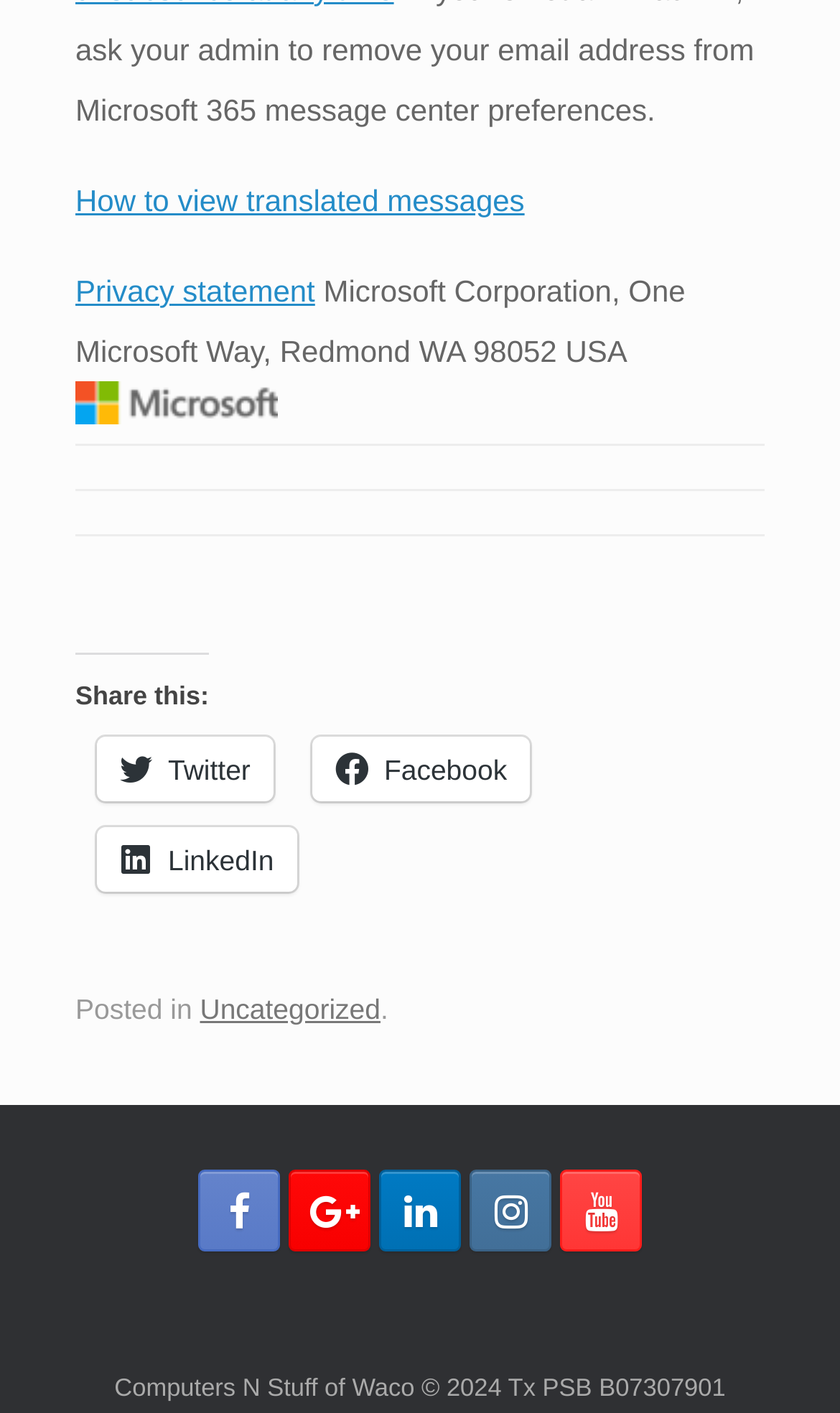Determine the bounding box coordinates for the area that needs to be clicked to fulfill this task: "Go to Microsoft website". The coordinates must be given as four float numbers between 0 and 1, i.e., [left, top, right, bottom].

[0.09, 0.27, 0.331, 0.3]